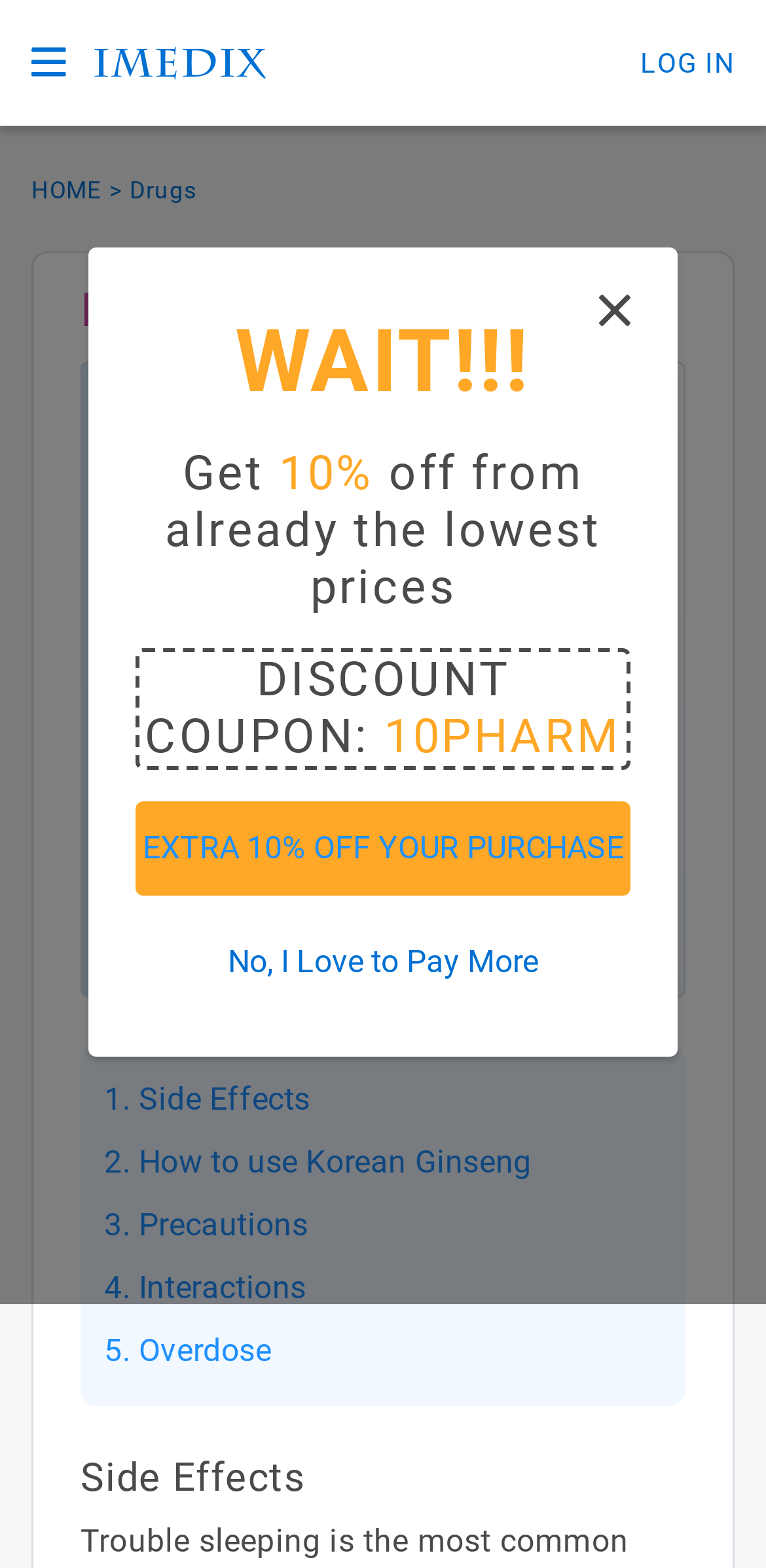Locate the bounding box coordinates of the element's region that should be clicked to carry out the following instruction: "Open the menu". The coordinates need to be four float numbers between 0 and 1, i.e., [left, top, right, bottom].

None